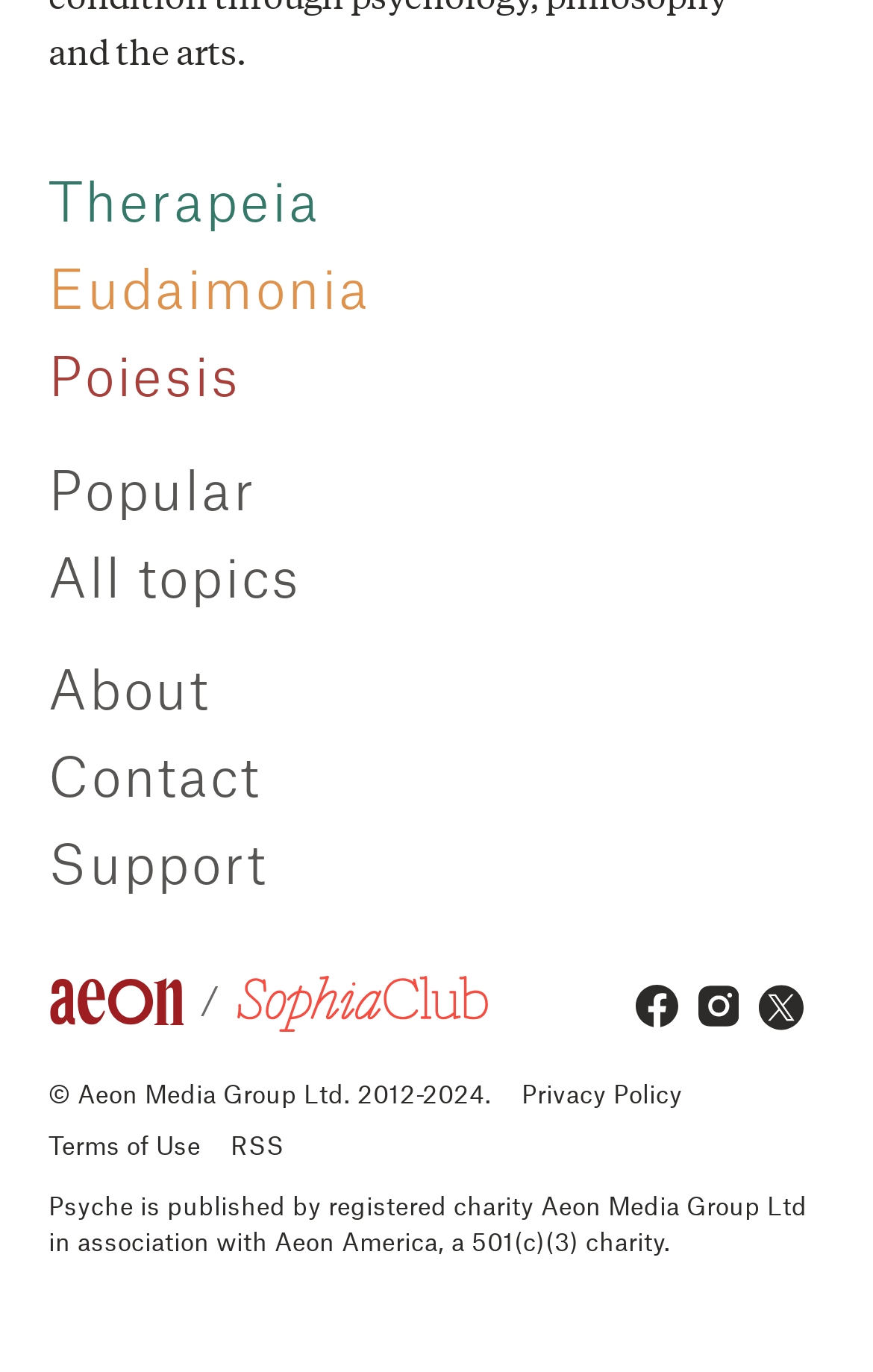Provide the bounding box coordinates of the HTML element described by the text: "About".

[0.055, 0.487, 0.241, 0.524]